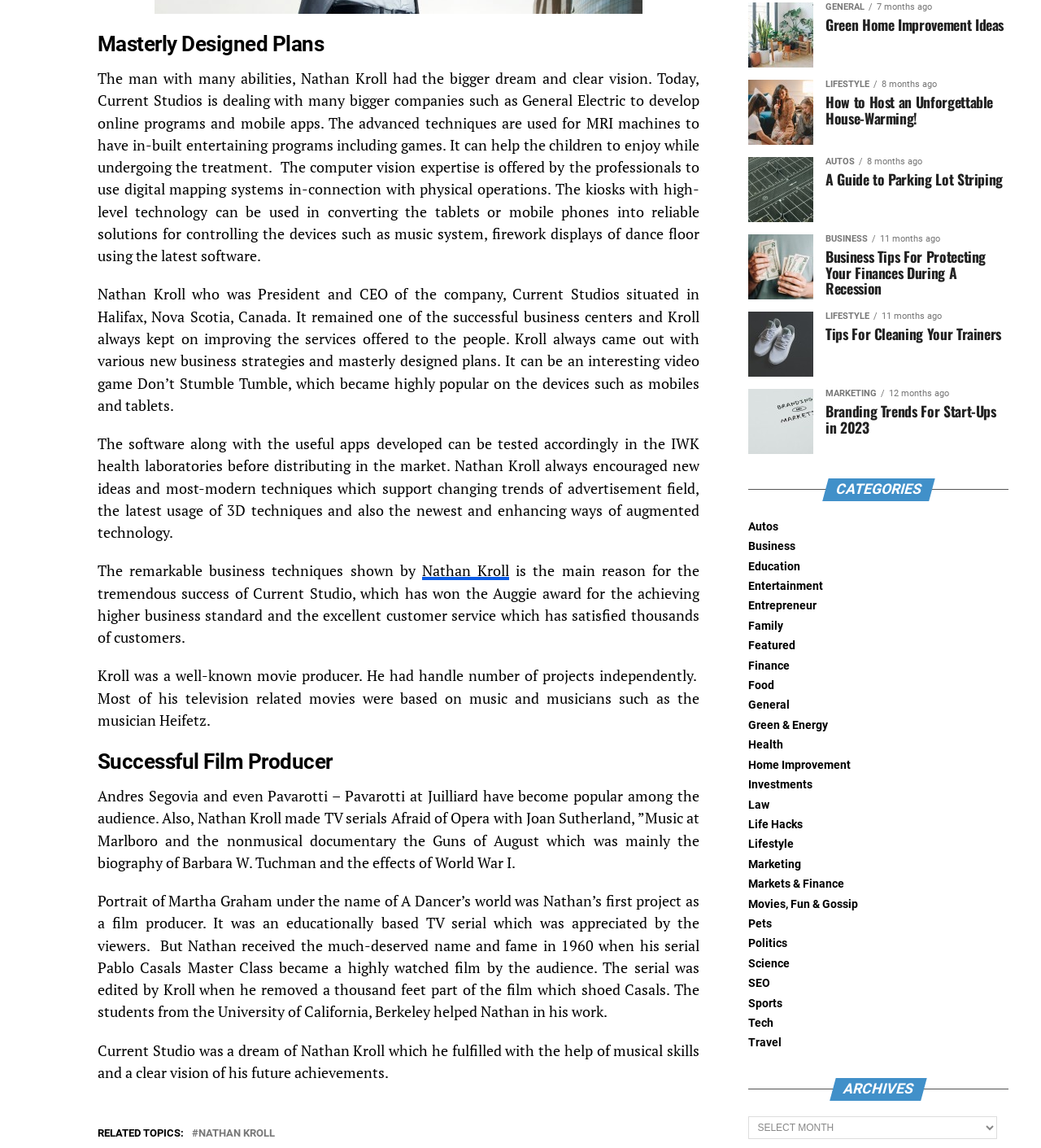Pinpoint the bounding box coordinates for the area that should be clicked to perform the following instruction: "Read the article about 'Masterly Designed Plans'".

[0.094, 0.026, 0.672, 0.052]